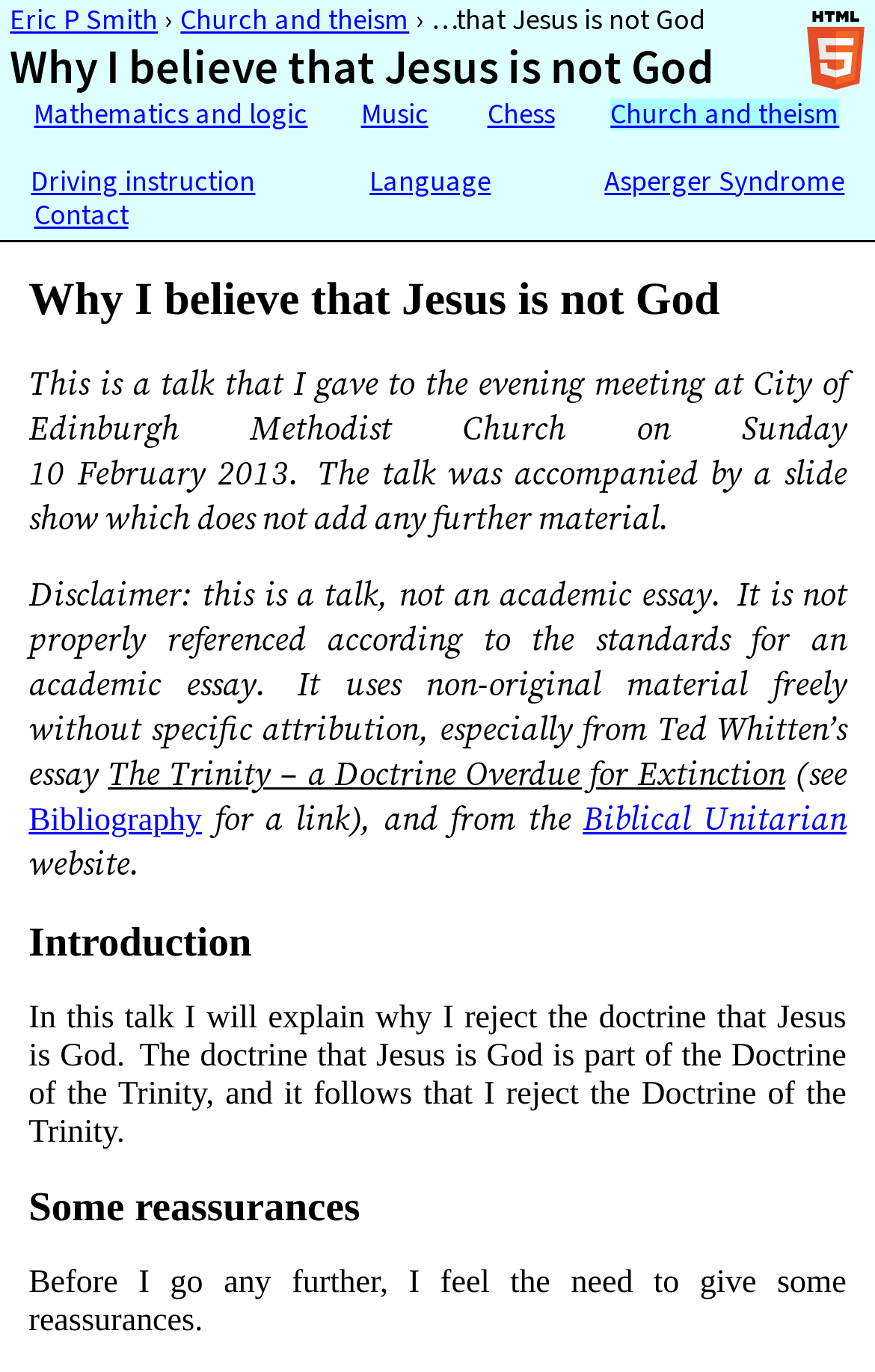Please locate the bounding box coordinates of the element that should be clicked to achieve the given instruction: "View the Bibliography".

[0.033, 0.586, 0.231, 0.612]